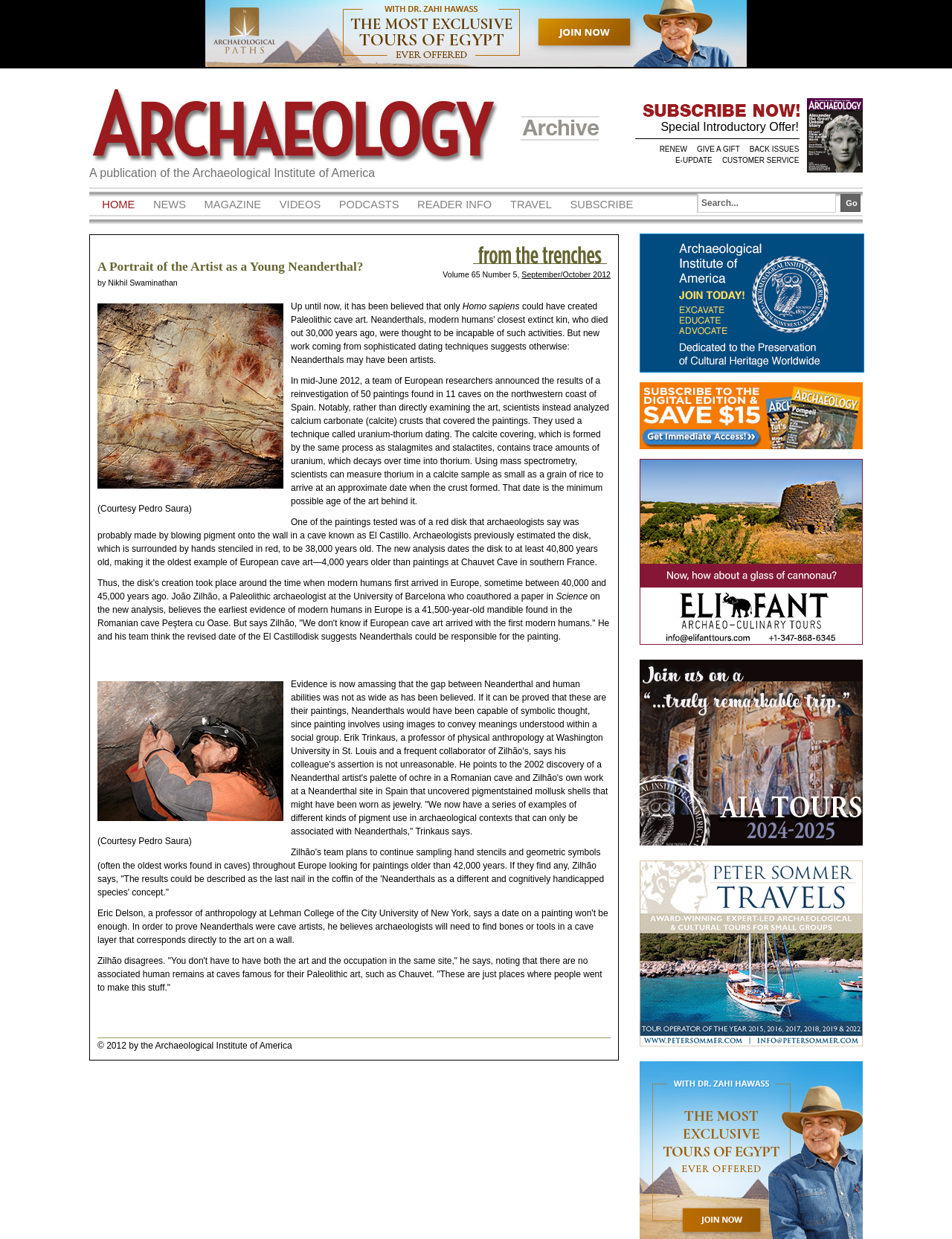Please identify the bounding box coordinates of the element on the webpage that should be clicked to follow this instruction: "Go to the Archaeology Magazine Archive". The bounding box coordinates should be given as four float numbers between 0 and 1, formatted as [left, top, right, bottom].

[0.094, 0.127, 0.639, 0.135]